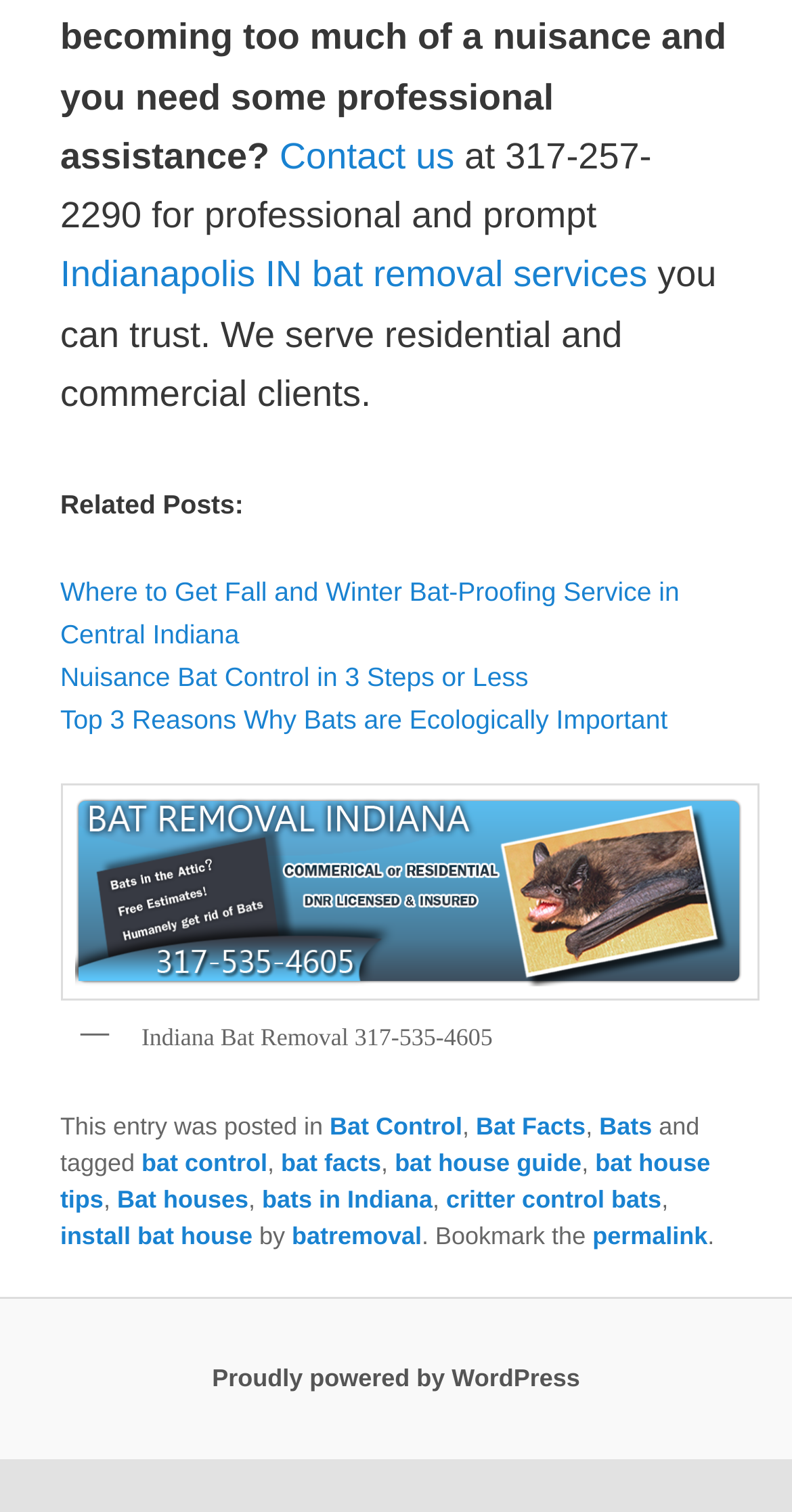Please determine the bounding box coordinates of the element to click on in order to accomplish the following task: "Check the blog category about Bat Control". Ensure the coordinates are four float numbers ranging from 0 to 1, i.e., [left, top, right, bottom].

[0.416, 0.735, 0.584, 0.754]